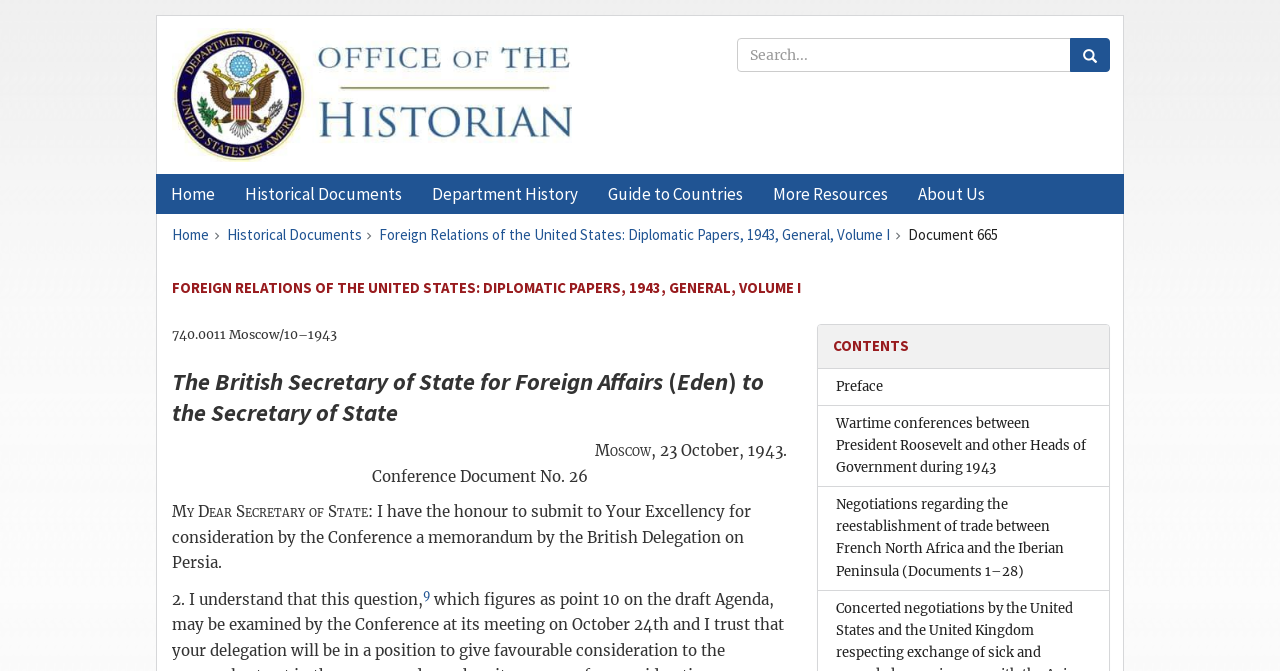What is the name of the section?
Refer to the image and give a detailed answer to the question.

The question asks for the name of the section, which can be found in the heading element with a bounding box coordinate of [0.651, 0.5, 0.855, 0.533]. This heading element is a child of the root element and is located near the bottom of the webpage.